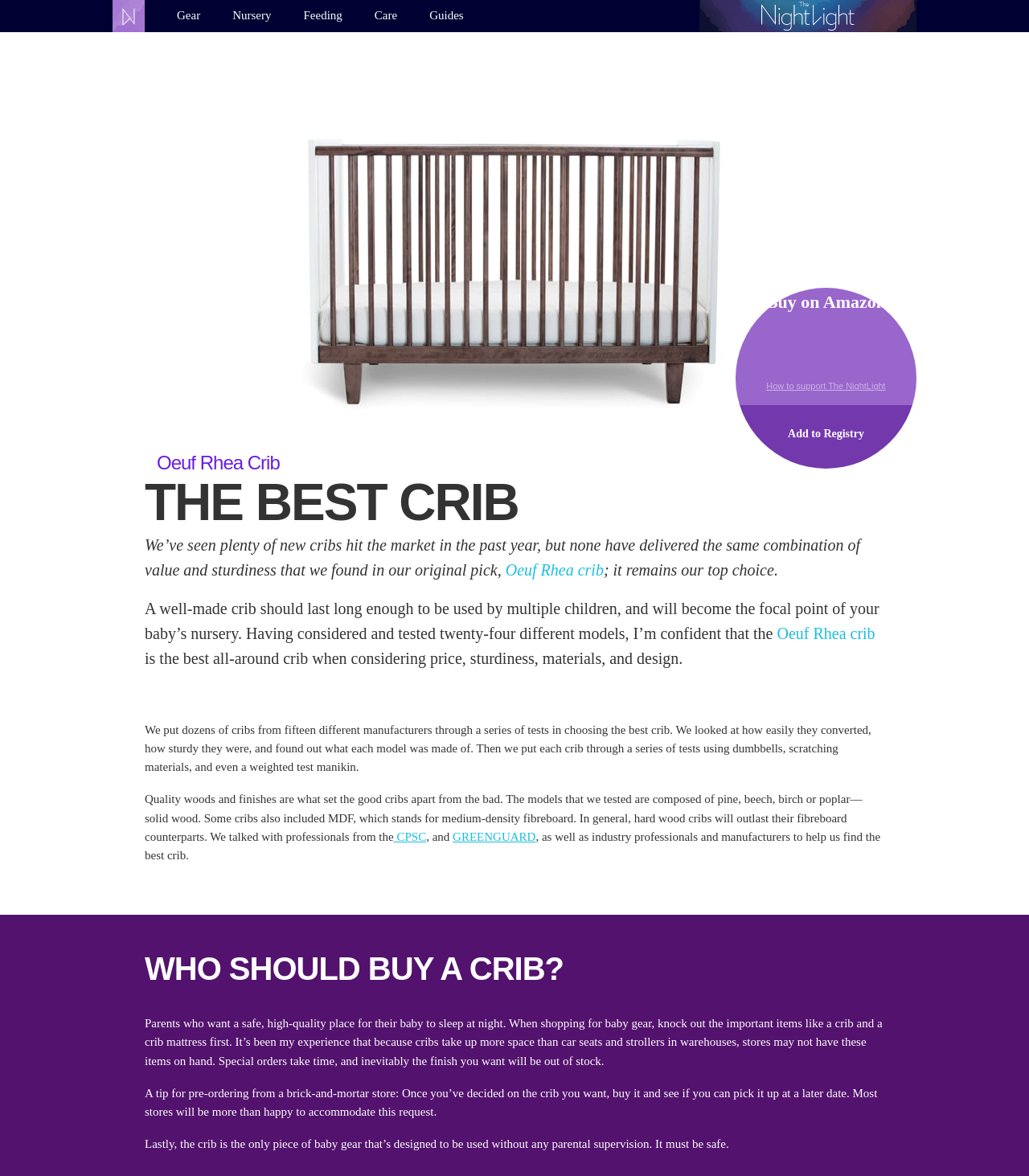Respond with a single word or phrase to the following question:
What is the recommended crib?

Oeuf Rhea crib